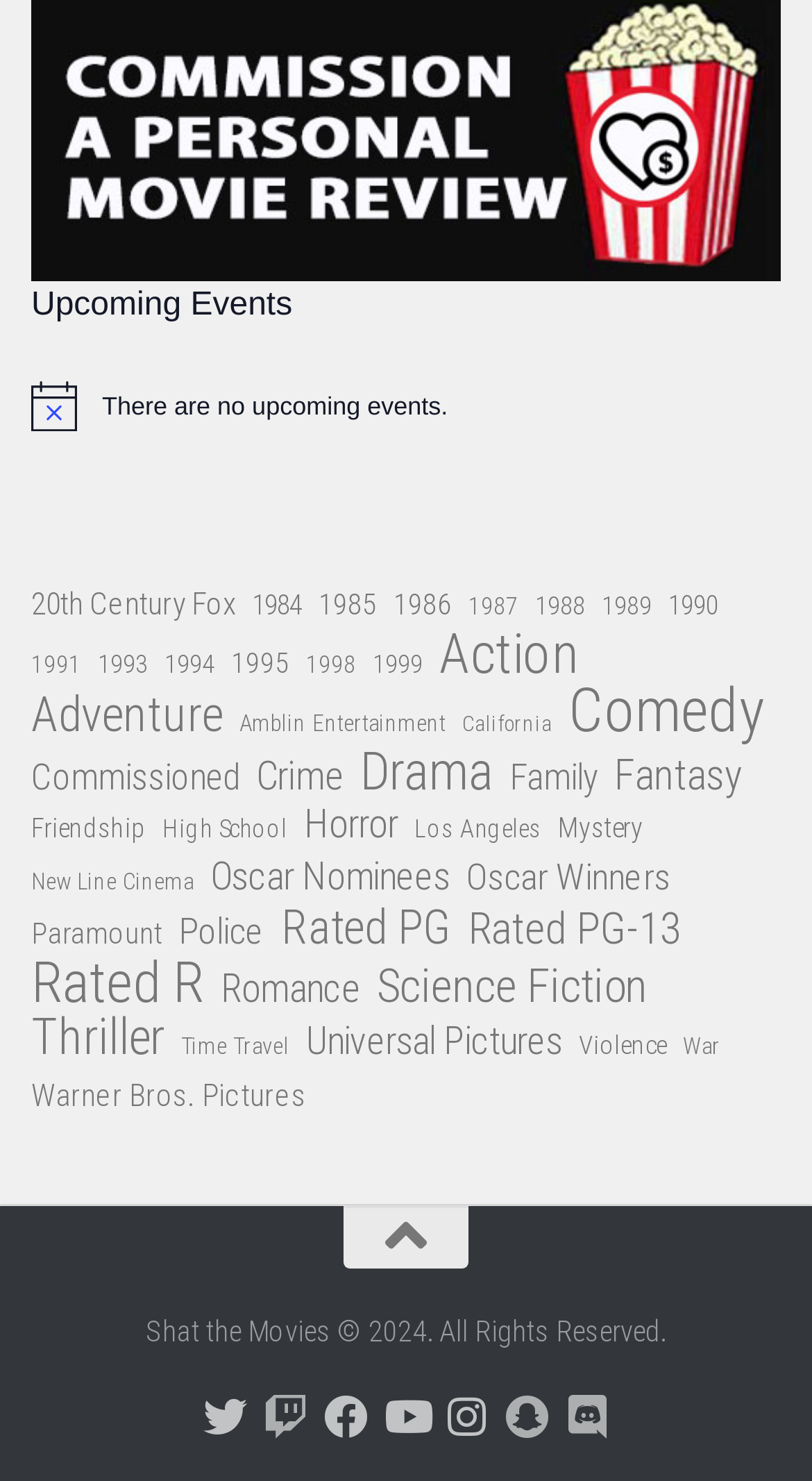Identify the coordinates of the bounding box for the element that must be clicked to accomplish the instruction: "Click on the link to 20th Century Fox".

[0.038, 0.392, 0.29, 0.424]